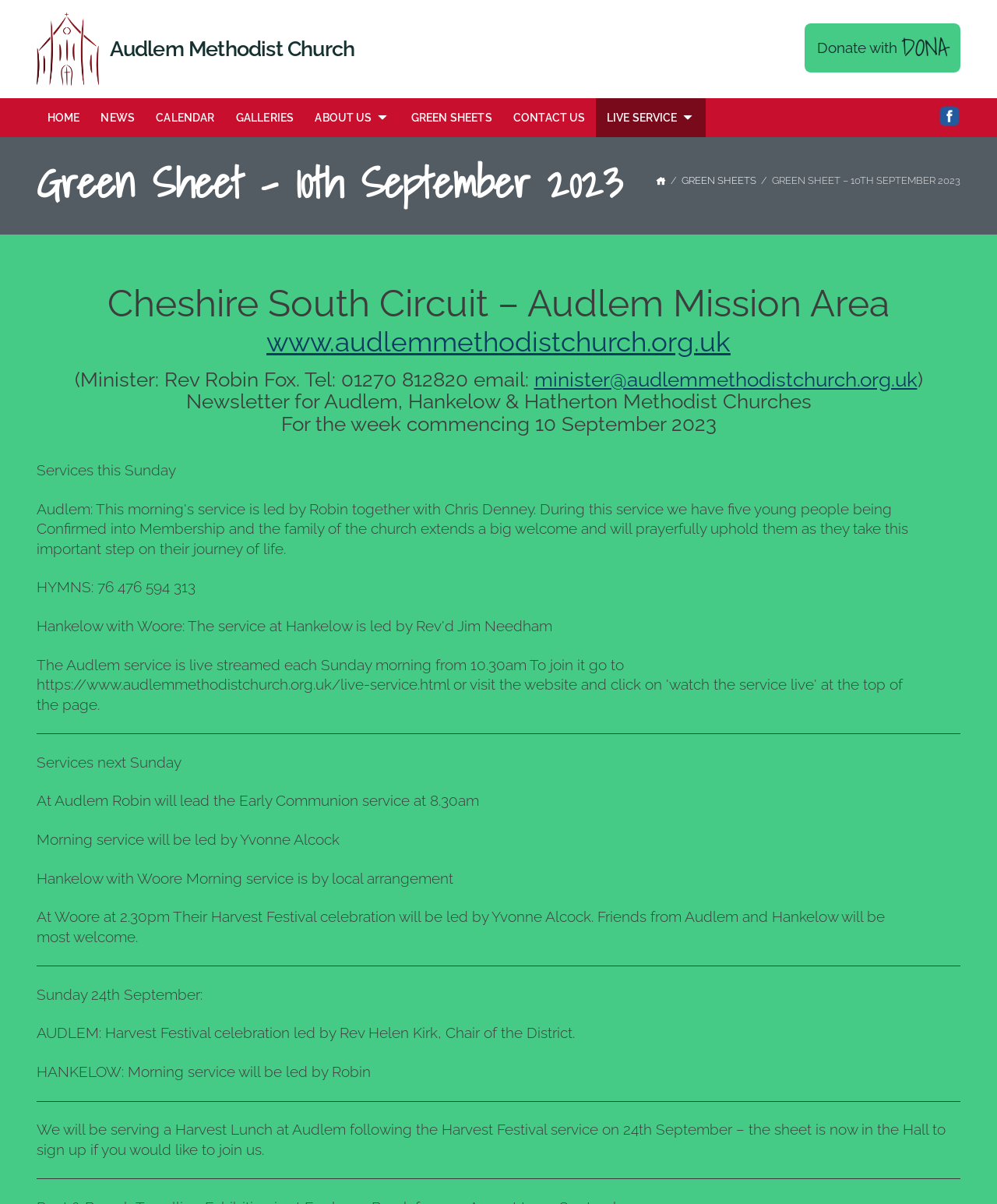Locate the bounding box coordinates of the element that needs to be clicked to carry out the instruction: "Click on the 'Reserve Price: What It Means and How It Works in Auctions' link". The coordinates should be given as four float numbers ranging from 0 to 1, i.e., [left, top, right, bottom].

None